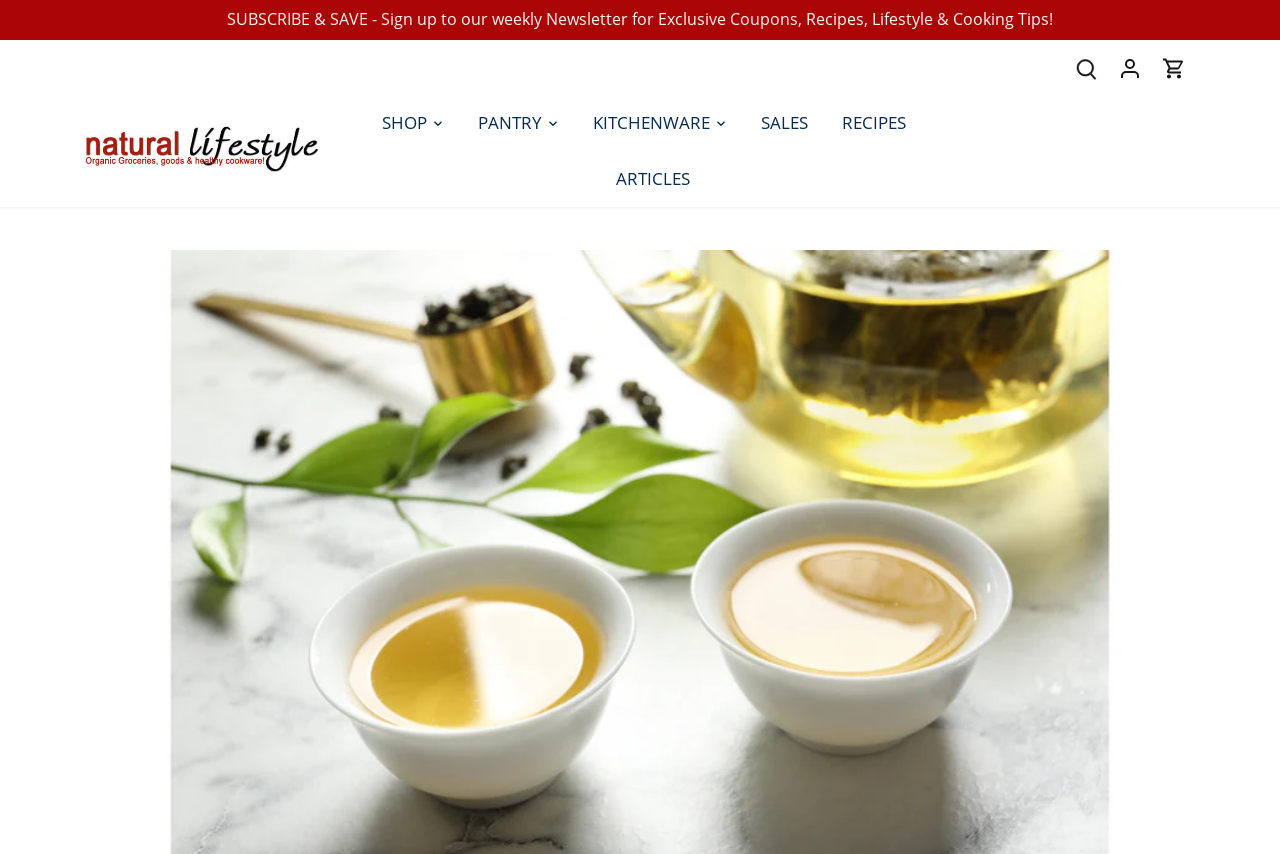Refer to the image and offer a detailed explanation in response to the question: What is the purpose of the 'SUBSCRIBE & SAVE' link?

I inferred the purpose of the 'SUBSCRIBE & SAVE' link by reading its text, which mentions 'Exclusive Coupons, Recipes, Lifestyle & Cooking Tips', suggesting that it is a link to sign up for a newsletter.